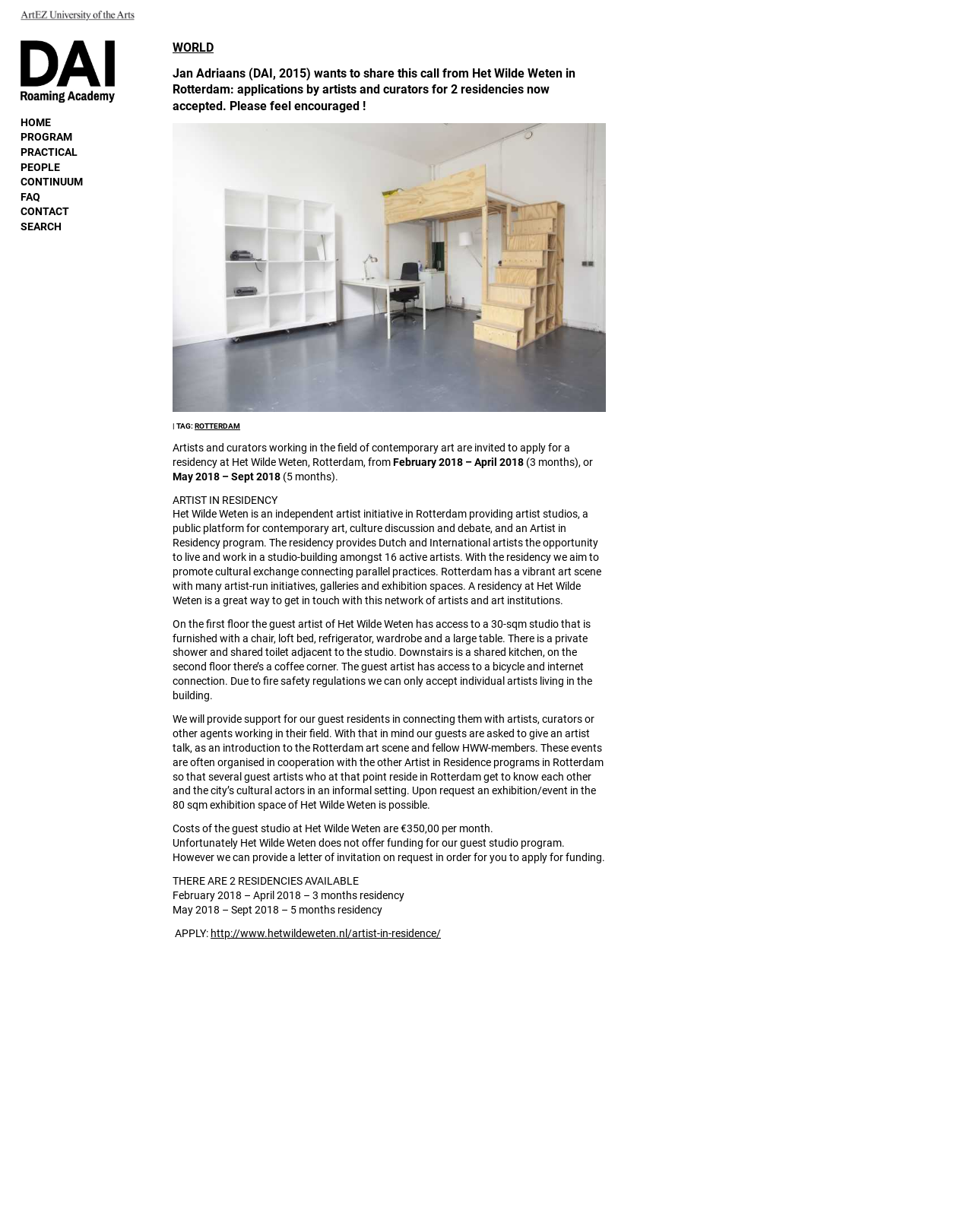Generate a comprehensive description of the contents of the webpage.

The webpage appears to be a call for artists and curators to apply for a residency at Het Wilde Weten in Rotterdam. At the top of the page, there is a logo and a navigation menu with links to different sections of the website, including "HOME", "PROGRAM", "PRACTICAL", "PEOPLE", "CONTINUUM", "FAQ", "CONTACT", and "SEARCH". 

Below the navigation menu, there is a heading that reads "Jan Adriaans (DAI, 2015) wants to share this call from Het Wilde Weten in Rotterdam: applications by artists and curators for 2 residencies now accepted. Please feel encouraged!" 

To the right of this heading, there is an image with a link to "Guest studio Het Wilde Weten". Below this image, there is a vertical line of text that reads "TAG: ROTTERDAM". 

The main content of the page is a block of text that describes the residency program at Het Wilde Weten. The text explains that artists and curators working in the field of contemporary art are invited to apply for a residency at Het Wilde Weten, which provides a studio, accommodation, and opportunities to connect with the local art scene. The text also outlines the costs of the residency, which is €350,00 per month, and notes that Het Wilde Weten does not offer funding for the program. 

There are two available residencies, one from February 2018 to April 2018 (3 months) and another from May 2018 to September 2018 (5 months). The text concludes with a call to apply and a link to the application page.